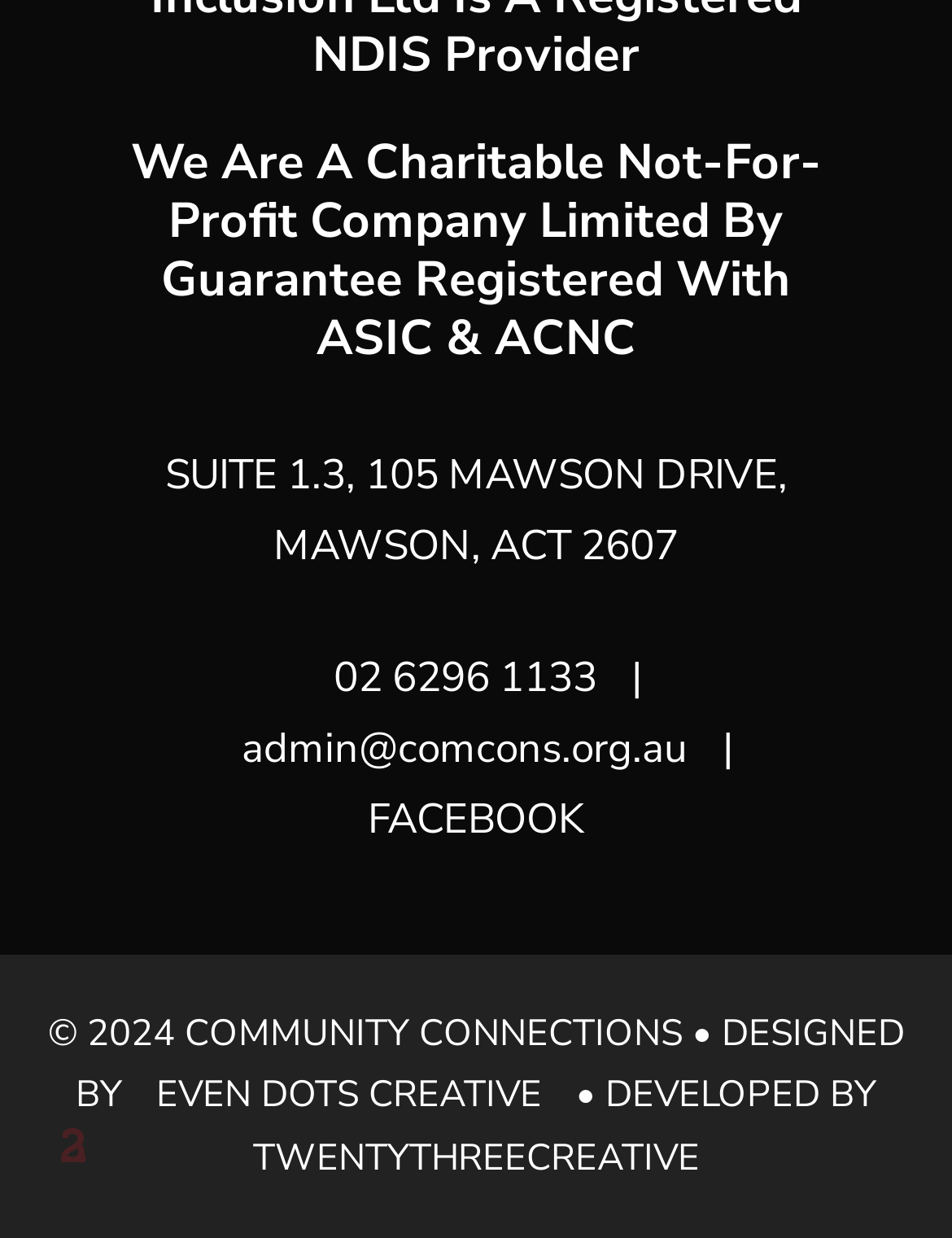Based on the element description: "TwentyThreeCreative", identify the UI element and provide its bounding box coordinates. Use four float numbers between 0 and 1, [left, top, right, bottom].

[0.265, 0.915, 0.735, 0.954]